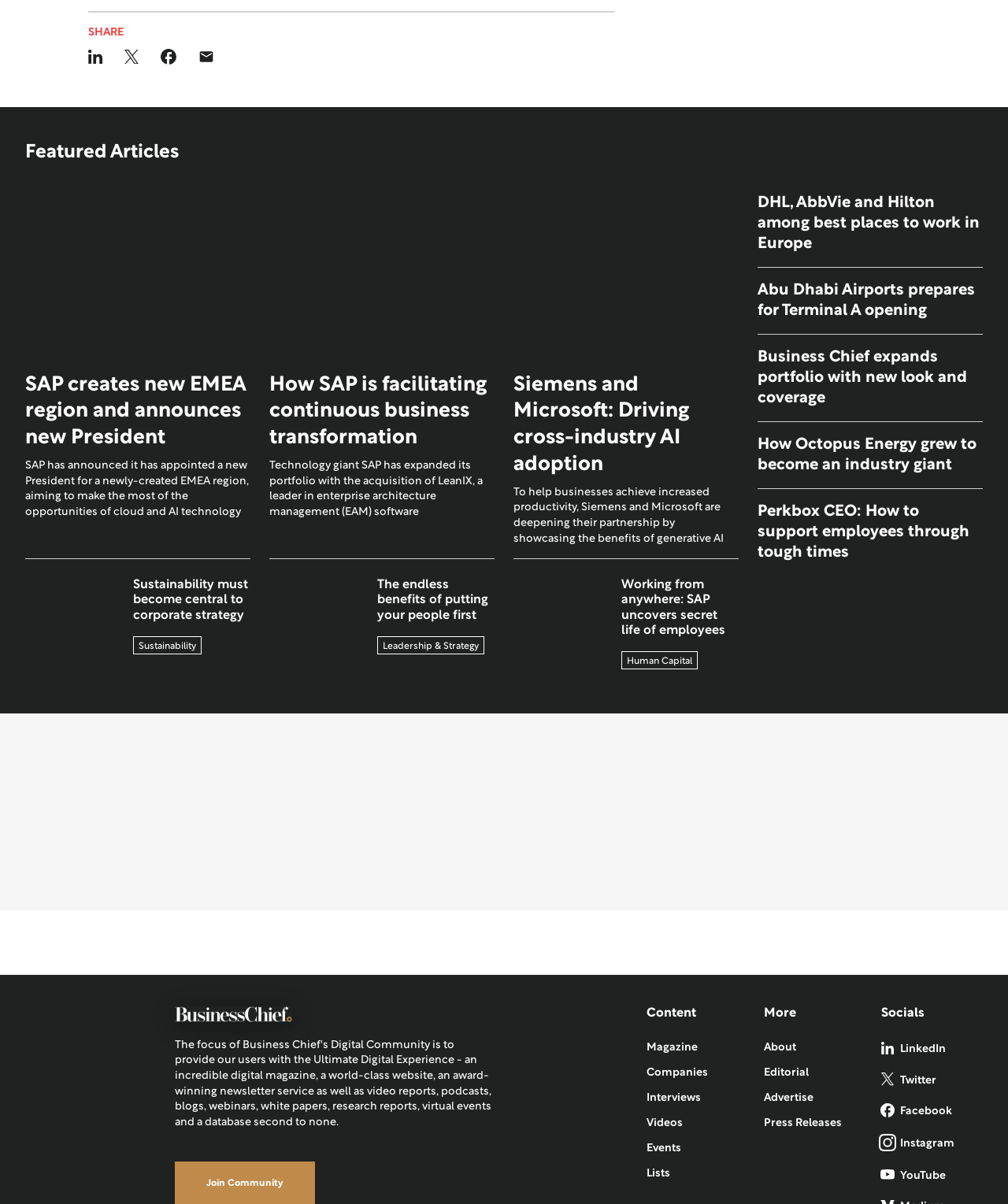Respond to the question below with a single word or phrase:
What is the name of the company that has appointed a new President for a newly-created EMEA region?

SAP